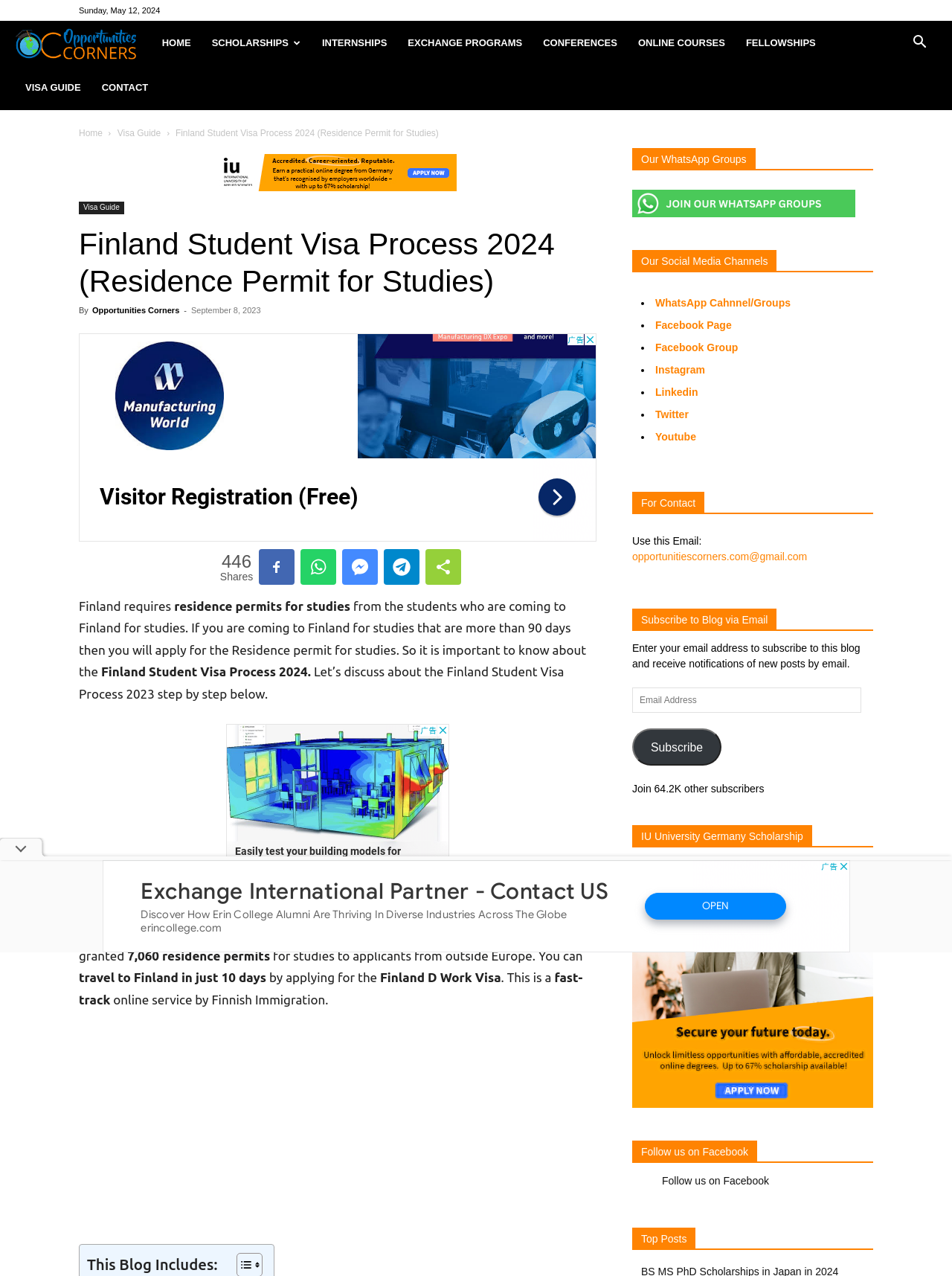What is the name of the website?
Provide a short answer using one word or a brief phrase based on the image.

Opportunities Corners